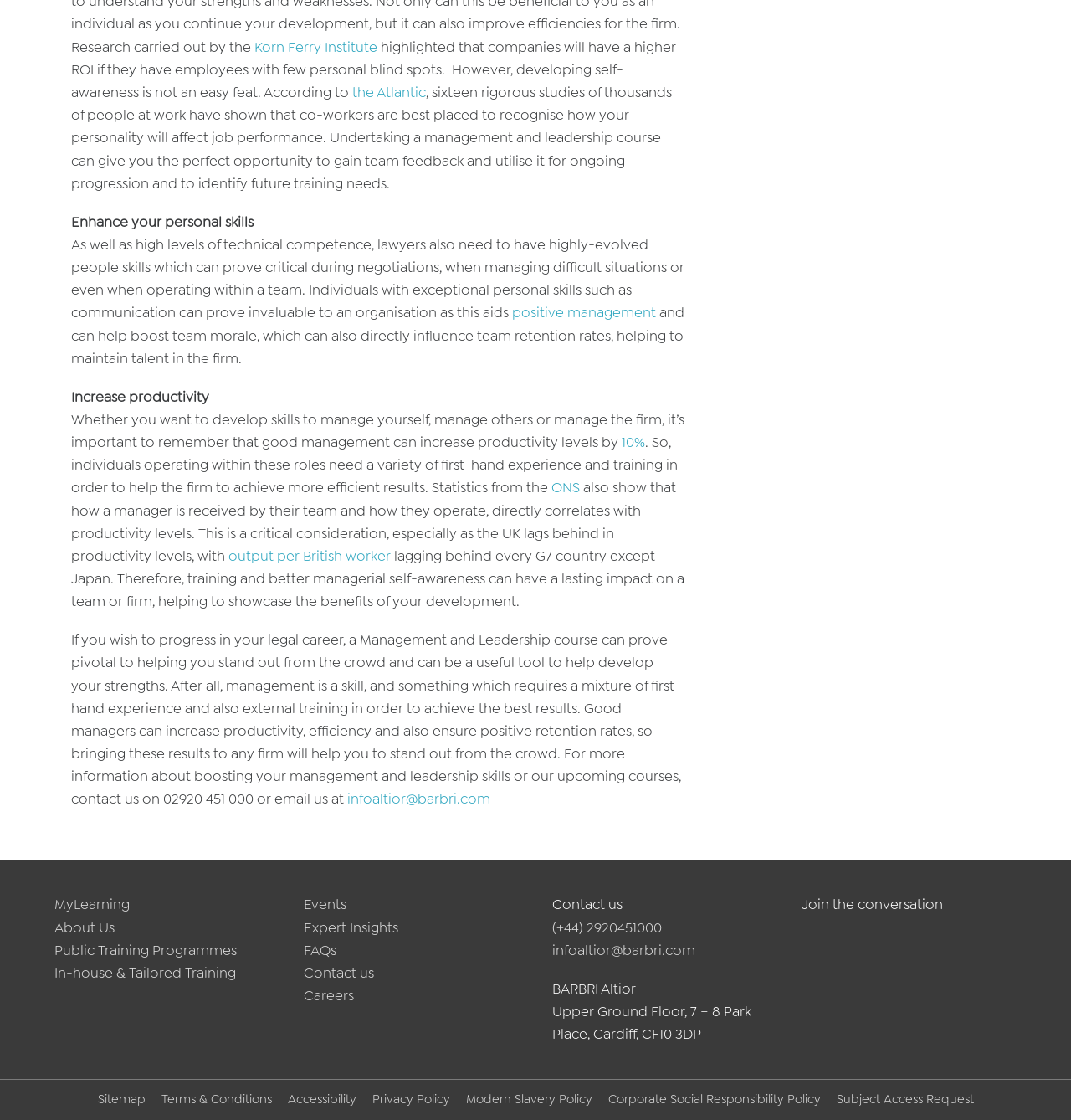What is the purpose of undertaking a management and leadership course?
Please give a detailed and elaborate explanation in response to the question.

According to the webpage, undertaking a management and leadership course can provide an opportunity to gain team feedback and identify future training needs. This is stated in the sentence 'Undertaking a management and leadership course can give you the perfect opportunity to gain team feedback and utilise it for ongoing progression and to identify future training needs.'